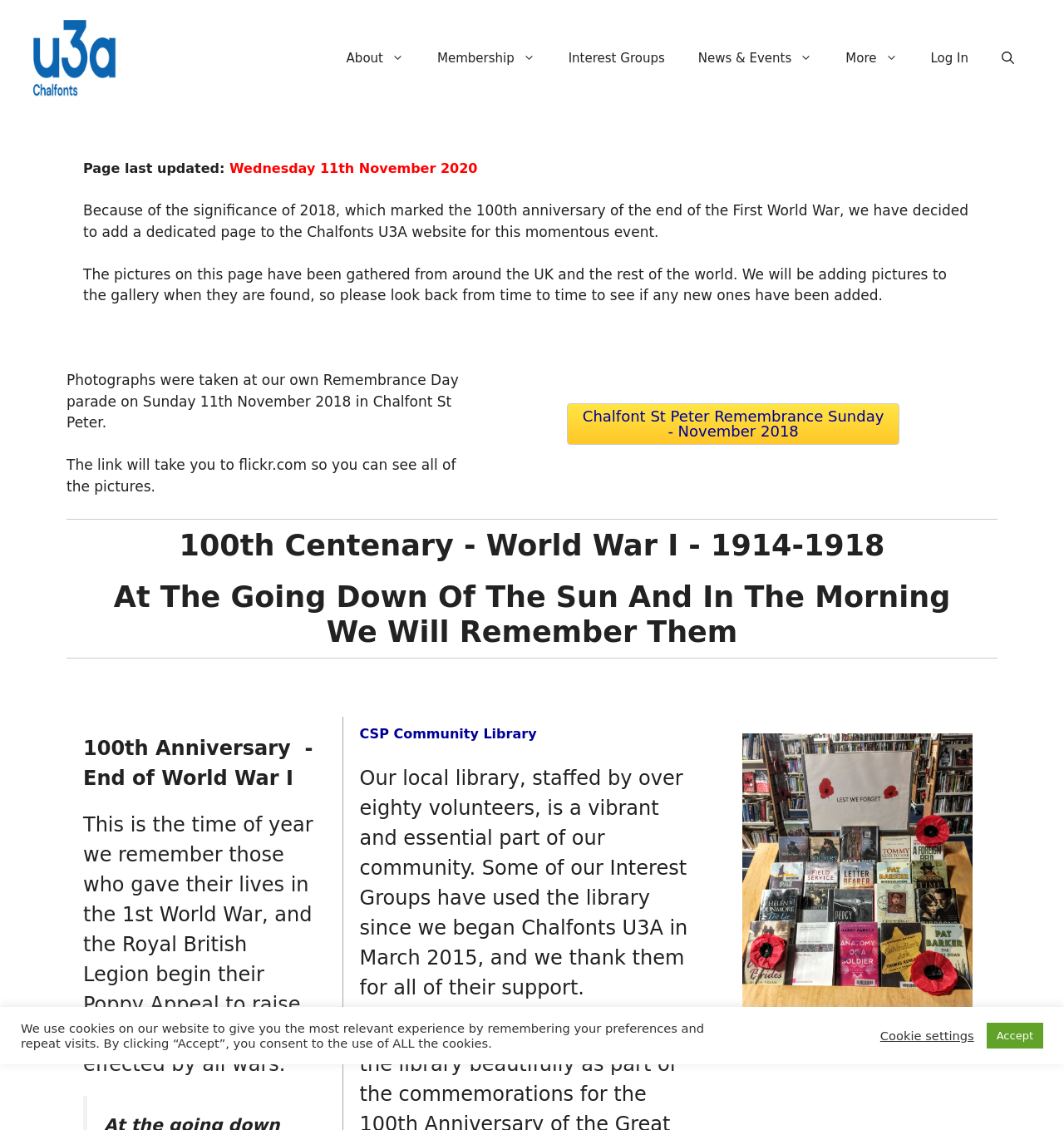Describe all the key features and sections of the webpage thoroughly.

The webpage is about the Armistice 1918-2018 commemoration by Chalfonts u3a. At the top, there is a banner with a link to the Chalfonts u3a website and an image of the organization's logo. Below the banner, there is a navigation menu with links to various sections of the website, including "About", "Membership", "Interest Groups", "News & Events", "More", and "Log In". 

On the left side of the page, there is a section with a series of headings and paragraphs. The first heading reads "100th Centenary - World War I - 1914-1918", followed by a quote "At The Going Down Of The Sun And In The Morning We Will Remember Them". The next heading is "100th Anniversary - End of World War I", followed by a paragraph describing the significance of 2018 as the 100th anniversary of the end of the First World War. 

Below this section, there is a heading "CSP Community Library" with a description of the library's importance to the community and its support for Chalfonts U3A. Next to this section, there is an image of the CSP Community Library with a "Lest We Forget" theme.

On the right side of the page, there is a section with a heading "Chalfont St Peter Remembrance Sunday - November 2018" and a link to a Flickr page with photographs taken at the Remembrance Day parade on Sunday 11th November 2018 in Chalfont St Peter. Above this section, there is a paragraph describing the photographs and the event.

At the bottom of the page, there is a note indicating that the page was last updated on Wednesday 11th November 2020.